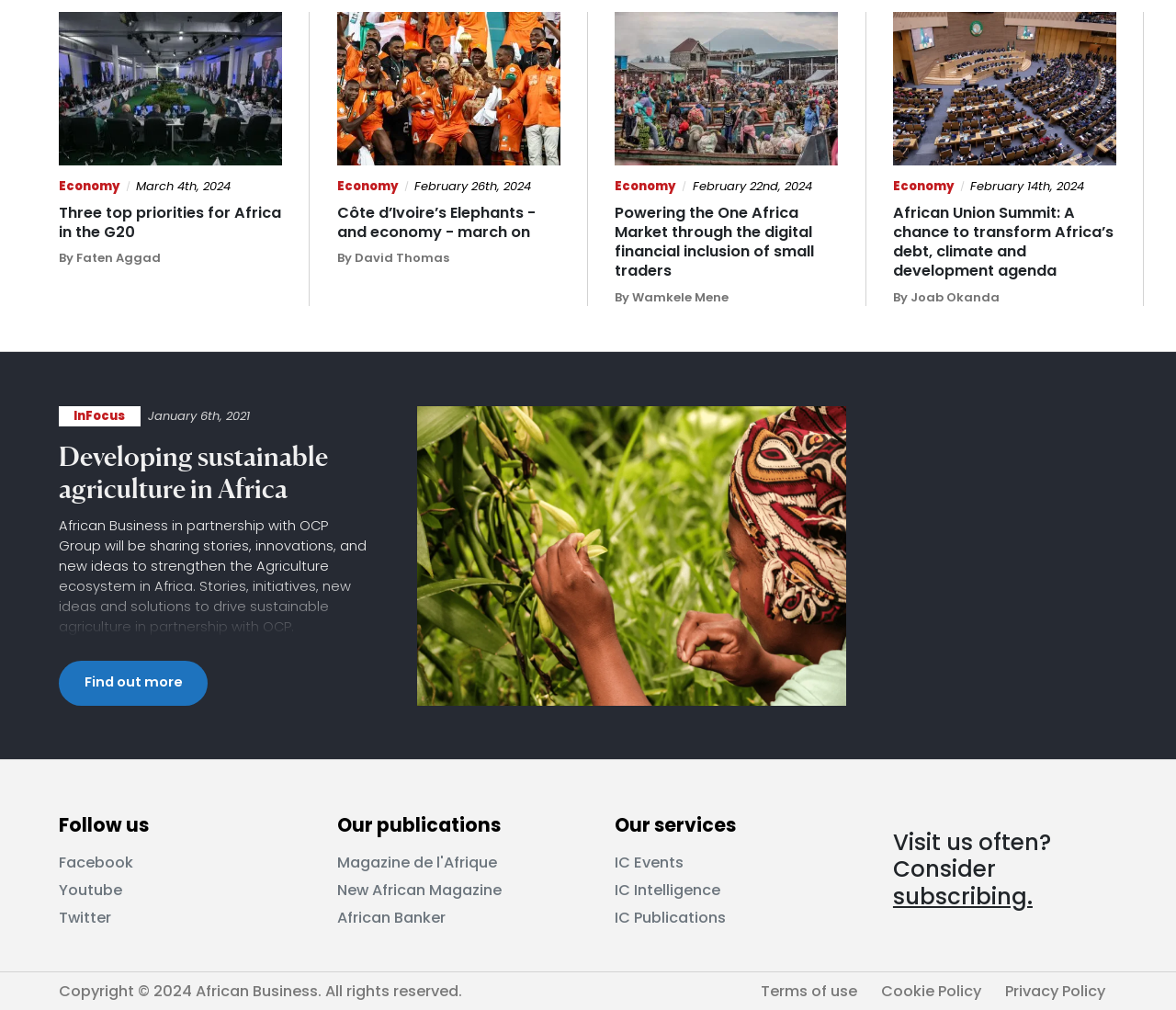Can you determine the bounding box coordinates of the area that needs to be clicked to fulfill the following instruction: "Learn about Developing sustainable agriculture in Africa"?

[0.039, 0.402, 0.731, 0.699]